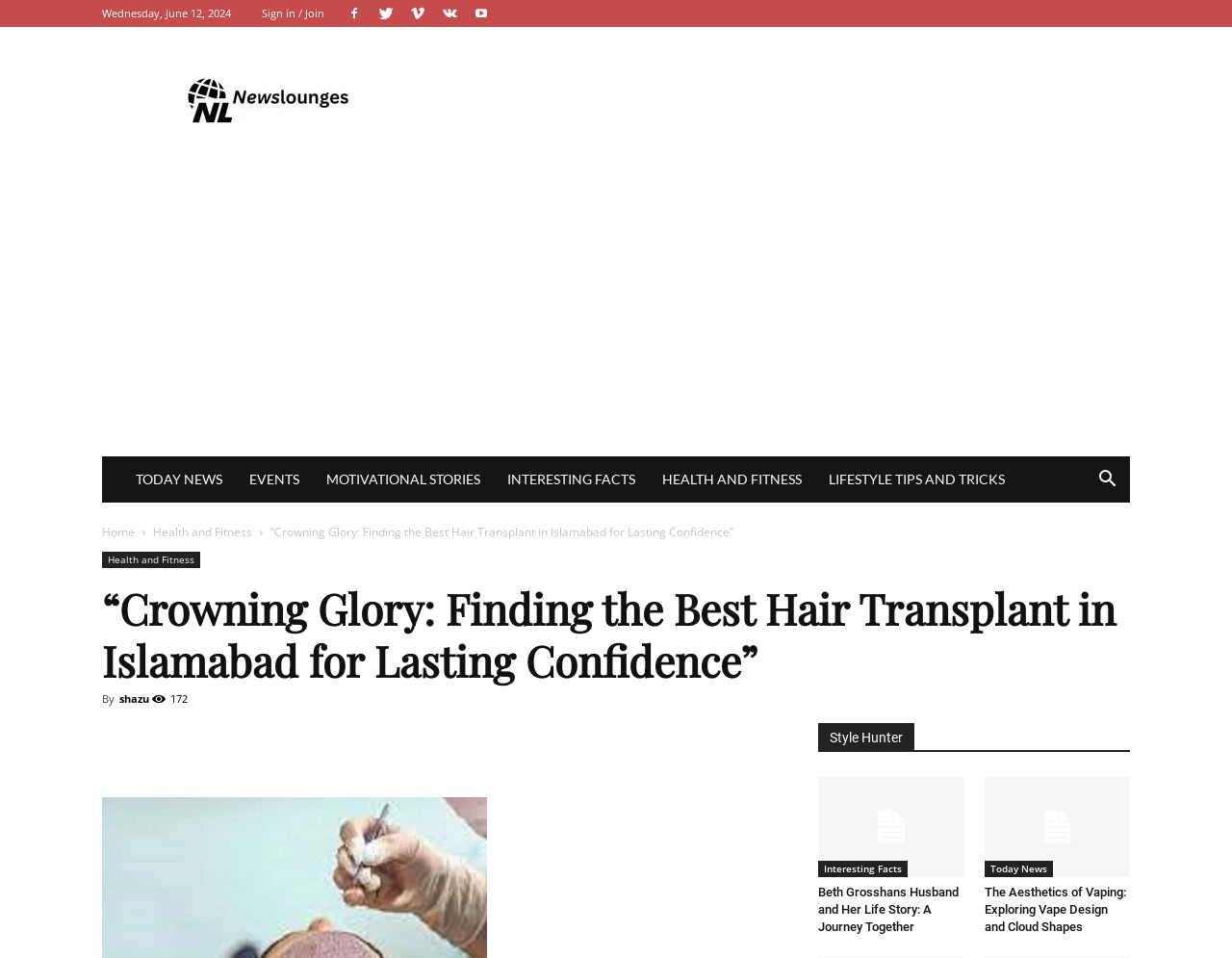What is the topic of the article?
Please provide a single word or phrase based on the screenshot.

Hair Transplant